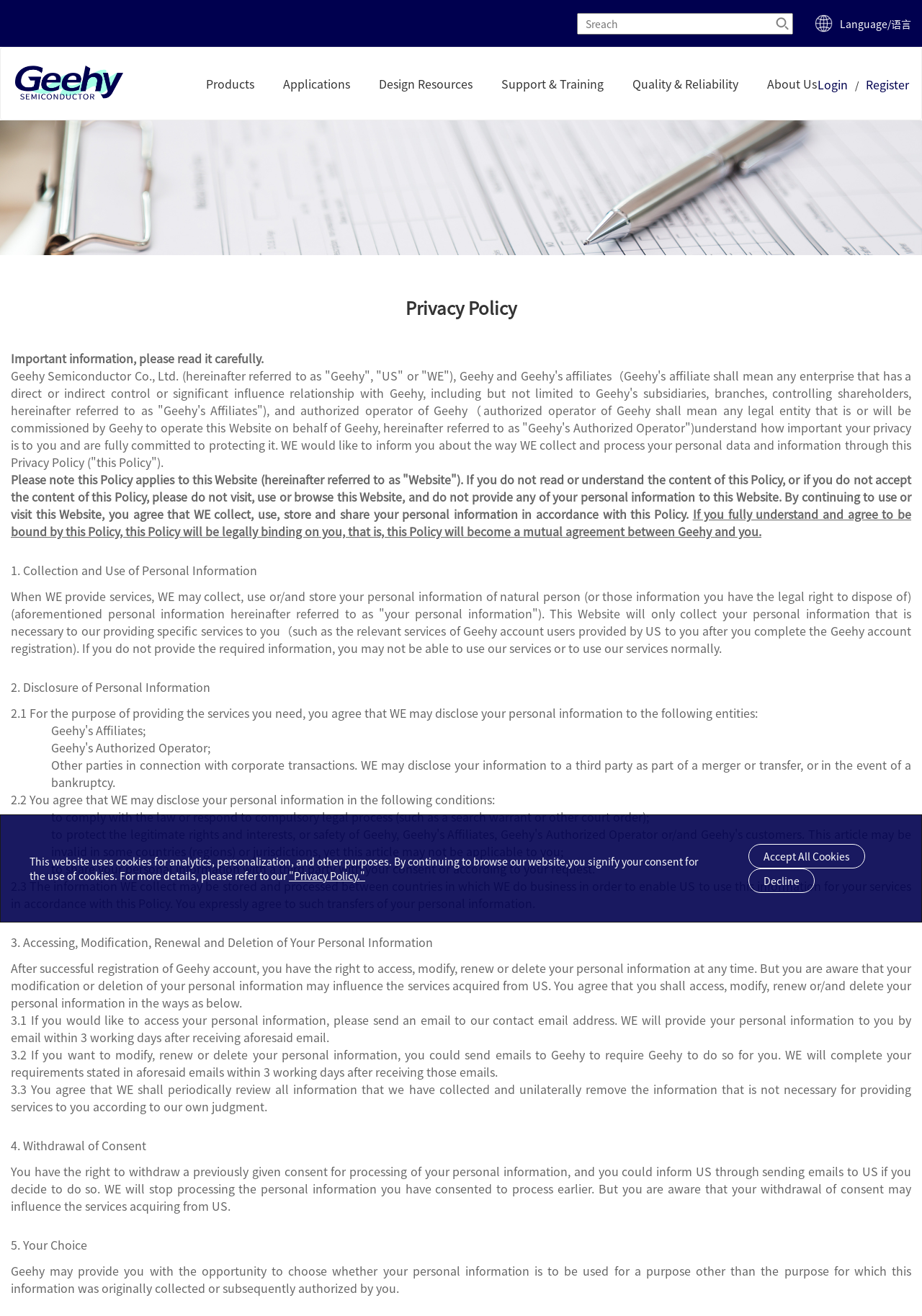Identify the bounding box coordinates of the area you need to click to perform the following instruction: "Register for a new account".

[0.934, 0.05, 0.991, 0.07]